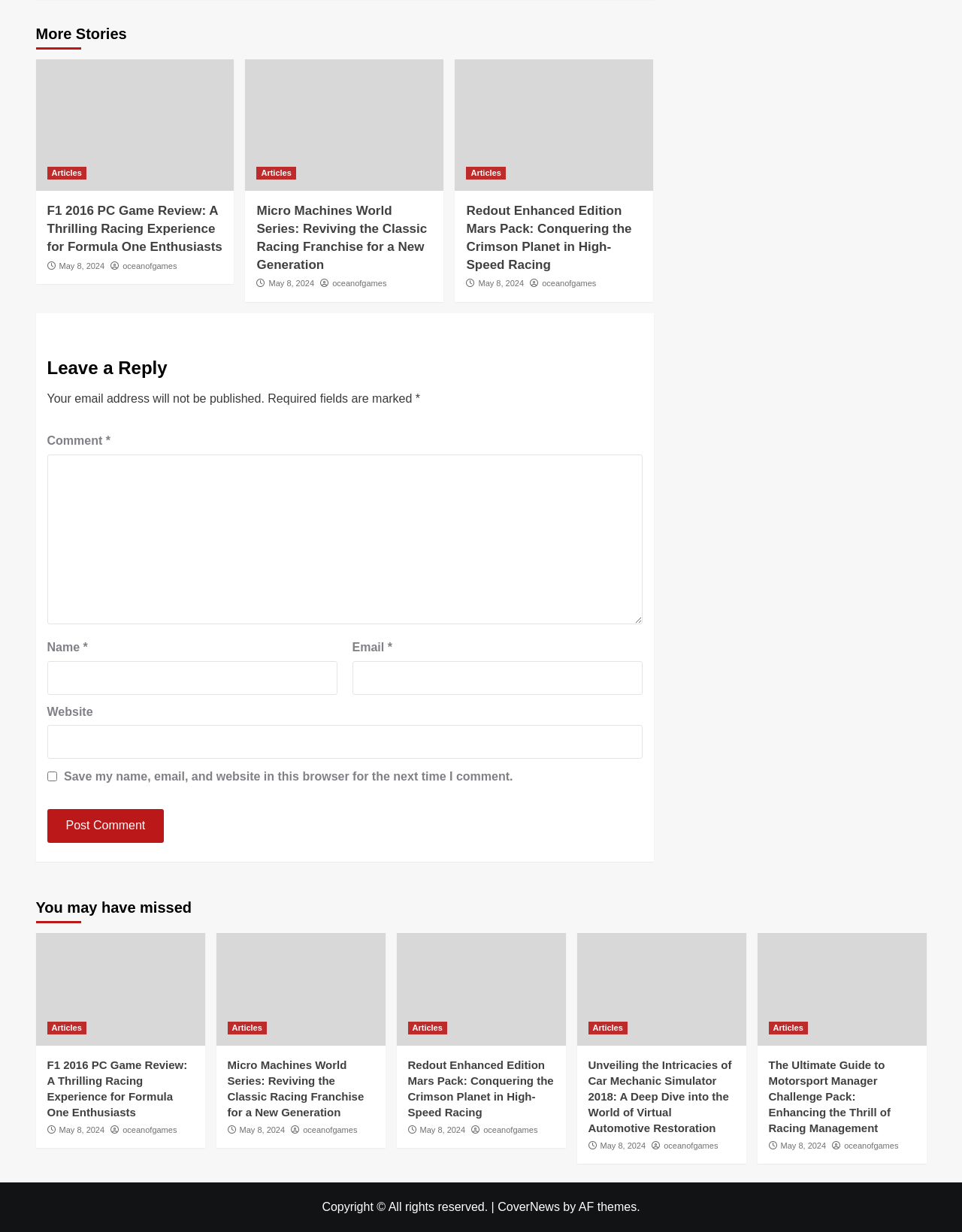Bounding box coordinates should be in the format (top-left x, top-left y, bottom-right x, bottom-right y) and all values should be floating point numbers between 0 and 1. Determine the bounding box coordinate for the UI element described as: oceanofgames

[0.878, 0.926, 0.934, 0.933]